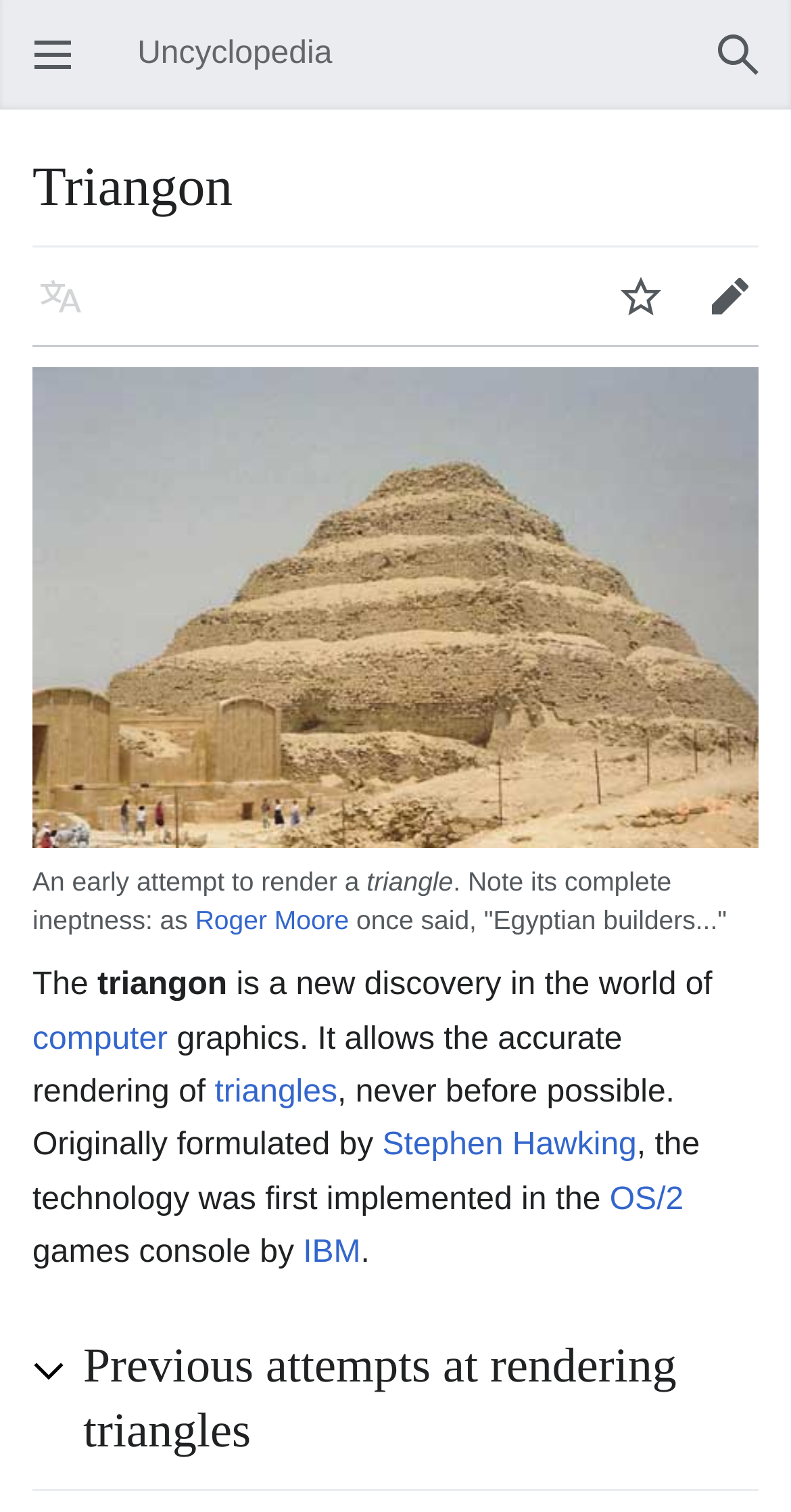Determine the bounding box coordinates of the clickable area required to perform the following instruction: "Search". The coordinates should be represented as four float numbers between 0 and 1: [left, top, right, bottom].

[0.877, 0.007, 0.99, 0.066]